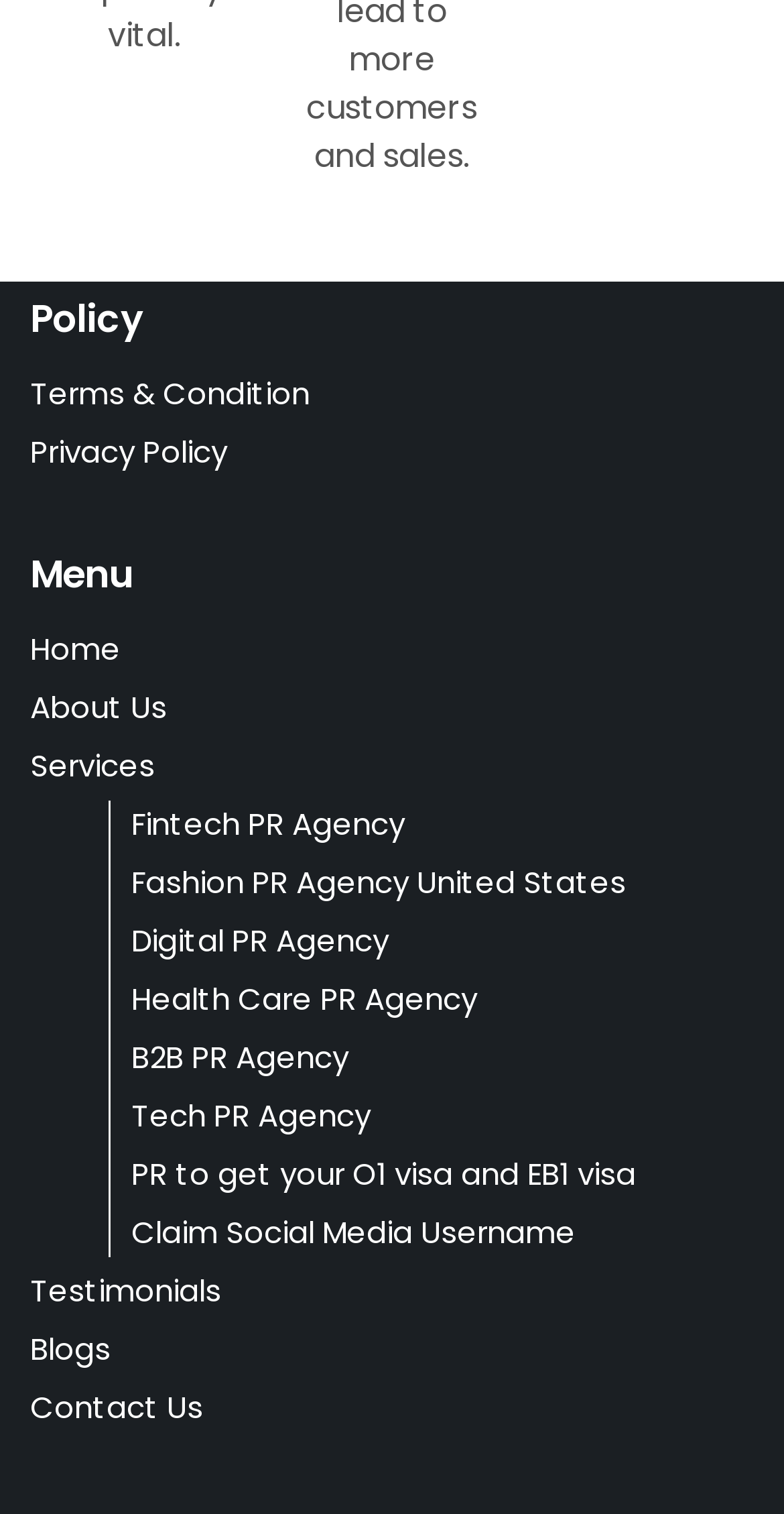Could you find the bounding box coordinates of the clickable area to complete this instruction: "Learn about fintech PR agency"?

[0.167, 0.53, 0.516, 0.558]